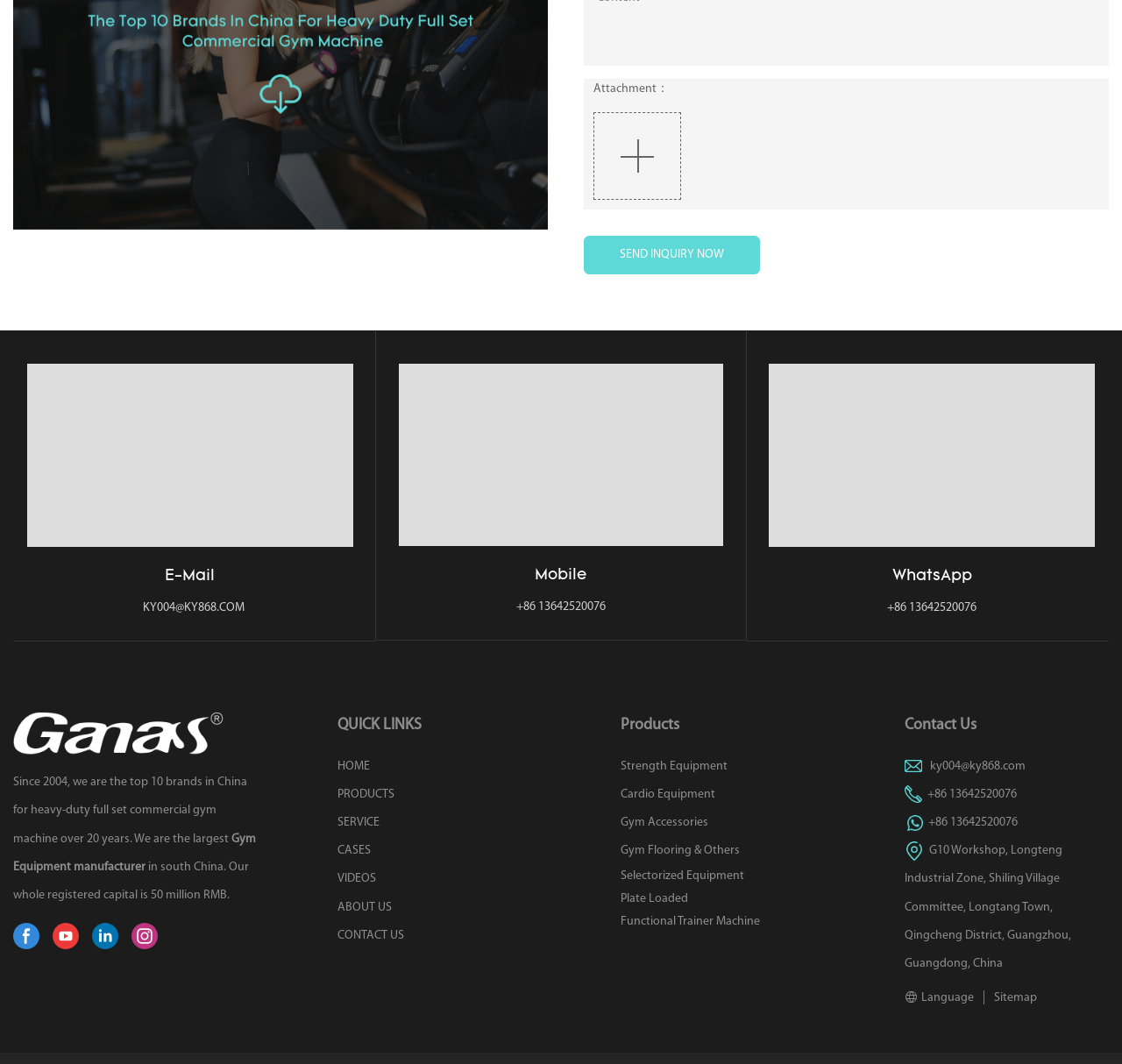Give a one-word or one-phrase response to the question: 
How many social media platforms are listed?

4